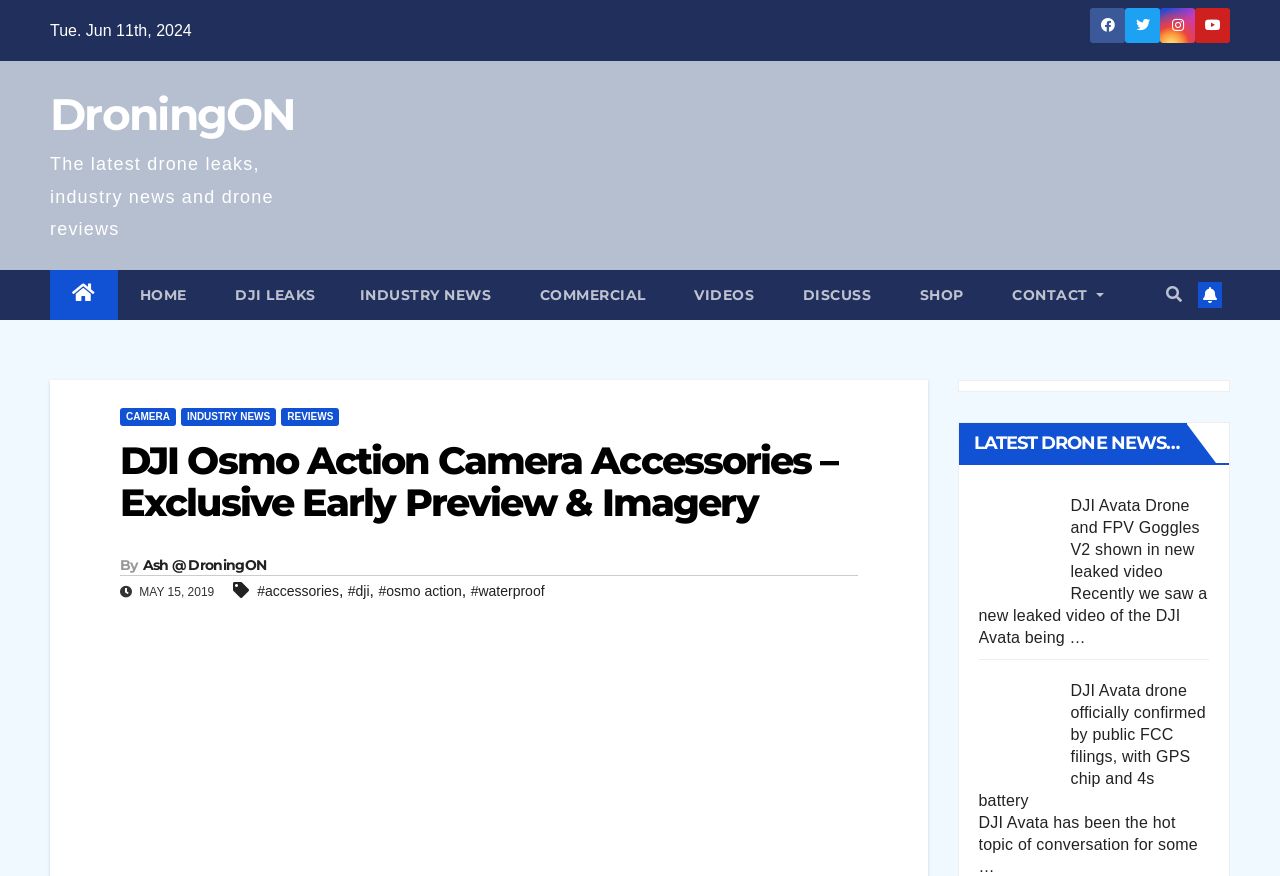Provide the bounding box coordinates of the section that needs to be clicked to accomplish the following instruction: "Click on the DJI Osmo Action camera link."

[0.392, 0.138, 0.961, 0.24]